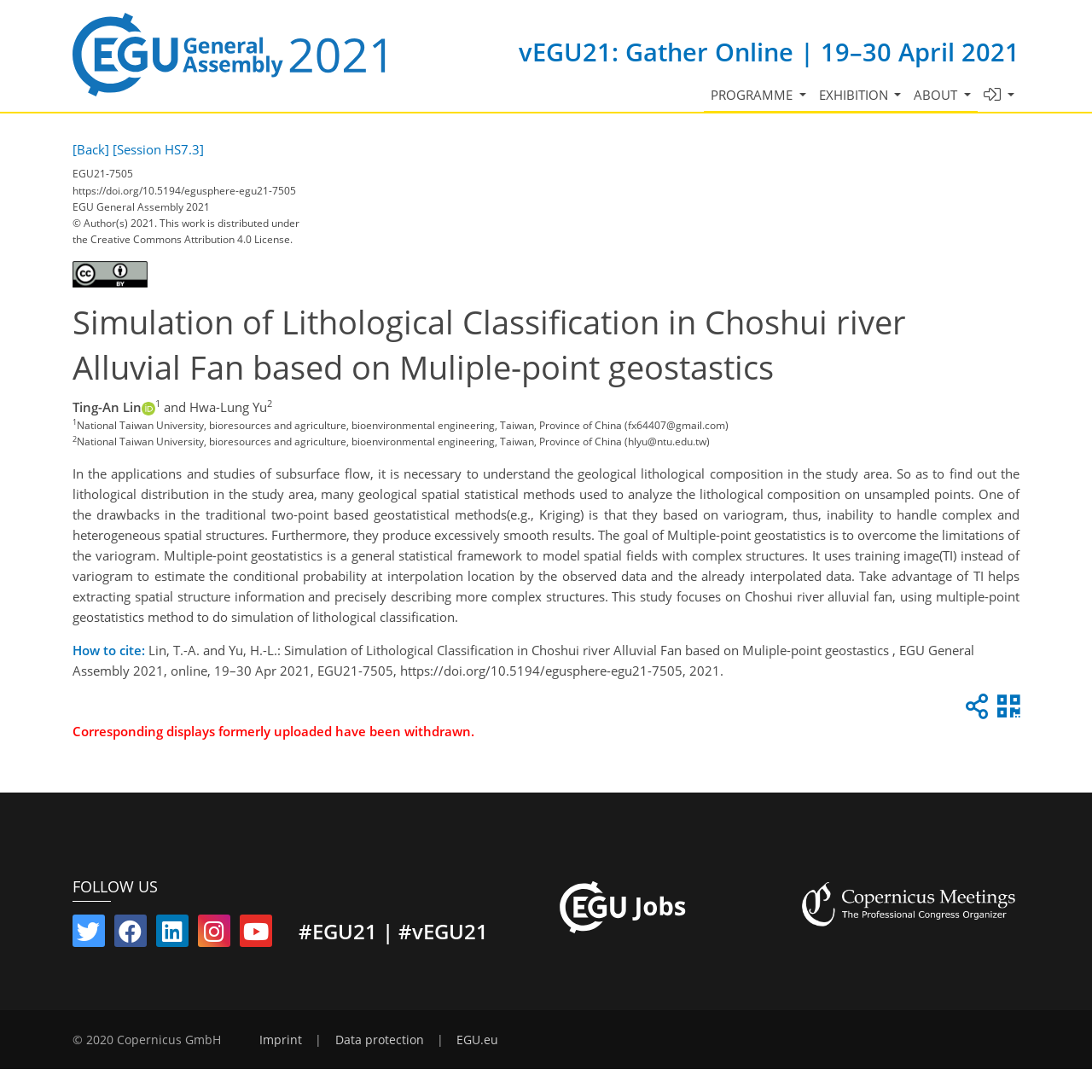Show the bounding box coordinates for the element that needs to be clicked to execute the following instruction: "Follow EGU on Twitter". Provide the coordinates in the form of four float numbers between 0 and 1, i.e., [left, top, right, bottom].

[0.105, 0.848, 0.134, 0.864]